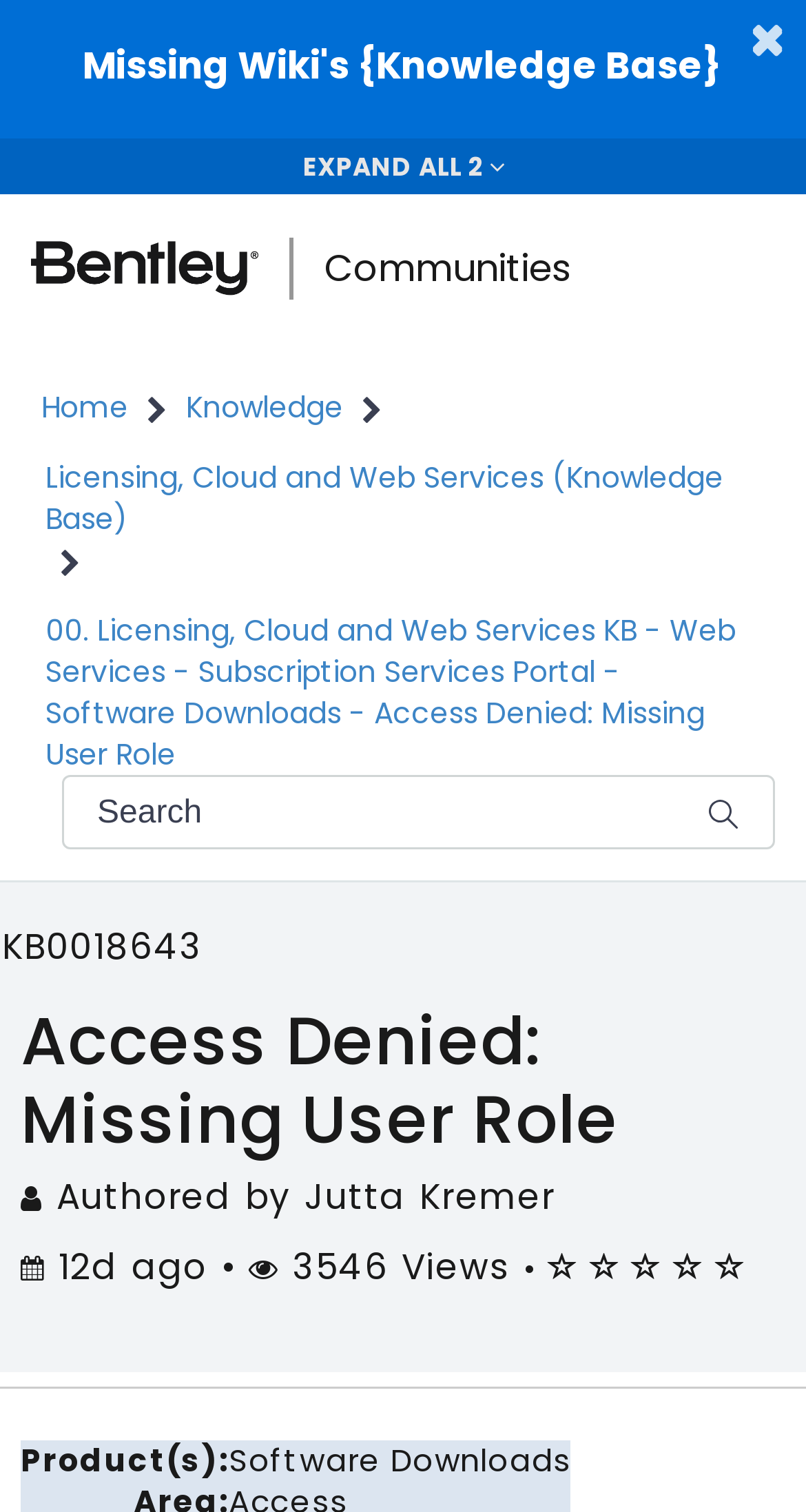What is the name of the knowledge base?
Respond to the question with a well-detailed and thorough answer.

I found the answer by looking at the image and link elements with the text 'Communities' near the top of the webpage, which suggests that it is the name of the knowledge base.